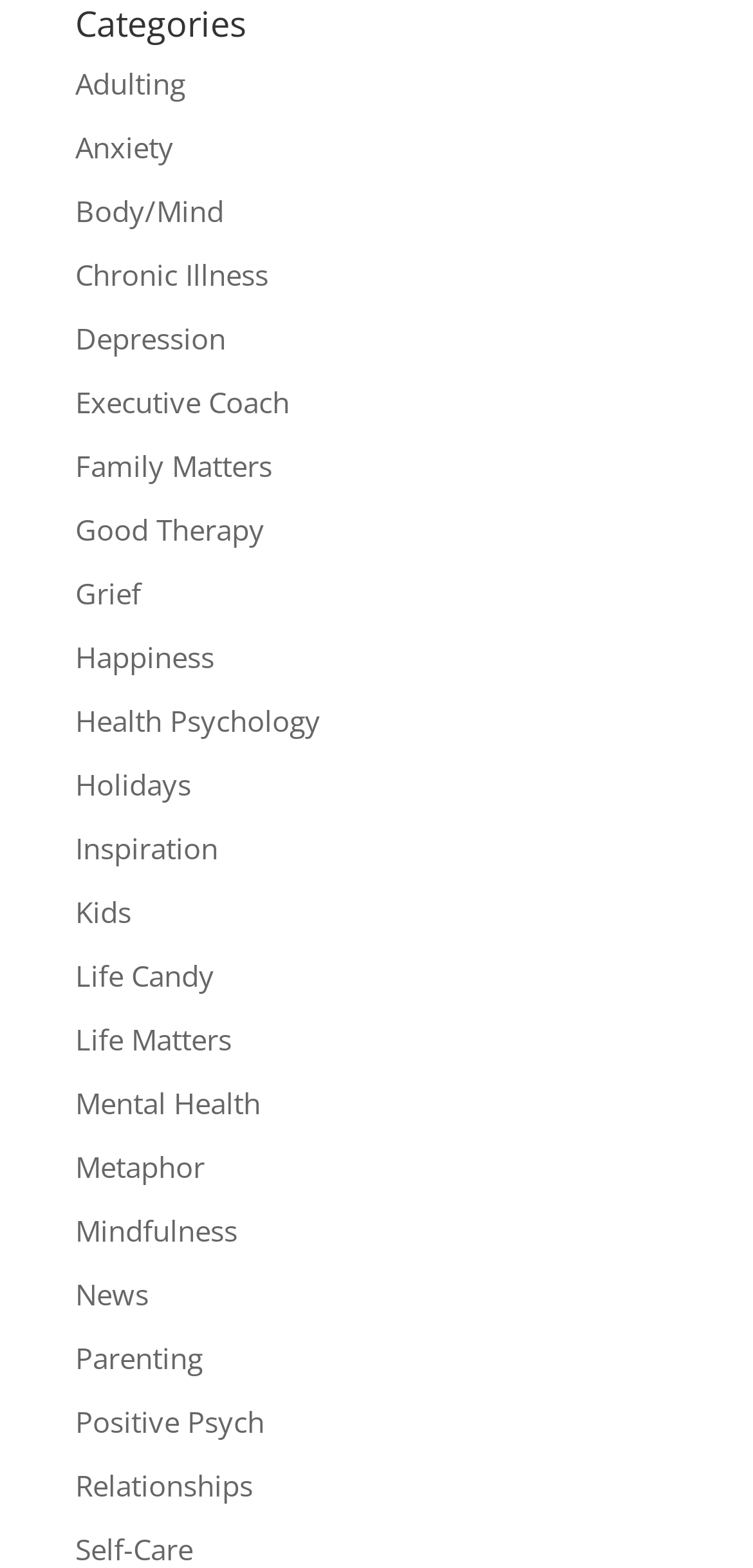Determine the bounding box coordinates of the clickable element necessary to fulfill the instruction: "learn about 'Mindfulness'". Provide the coordinates as four float numbers within the 0 to 1 range, i.e., [left, top, right, bottom].

[0.1, 0.772, 0.315, 0.796]